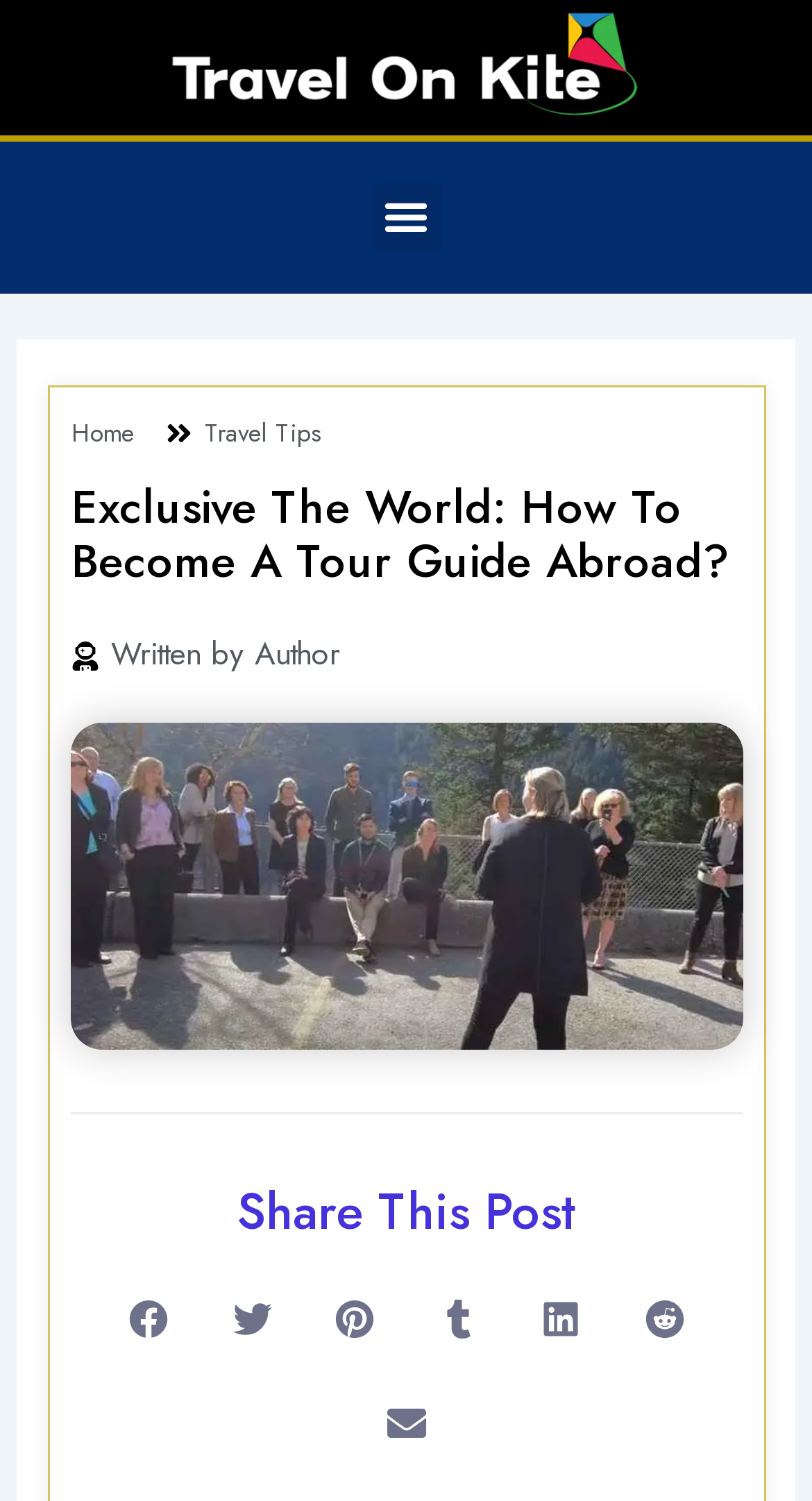Locate the bounding box coordinates of the element that needs to be clicked to carry out the instruction: "Click the TOK Logo". The coordinates should be given as four float numbers ranging from 0 to 1, i.e., [left, top, right, bottom].

[0.185, 0.007, 0.815, 0.08]